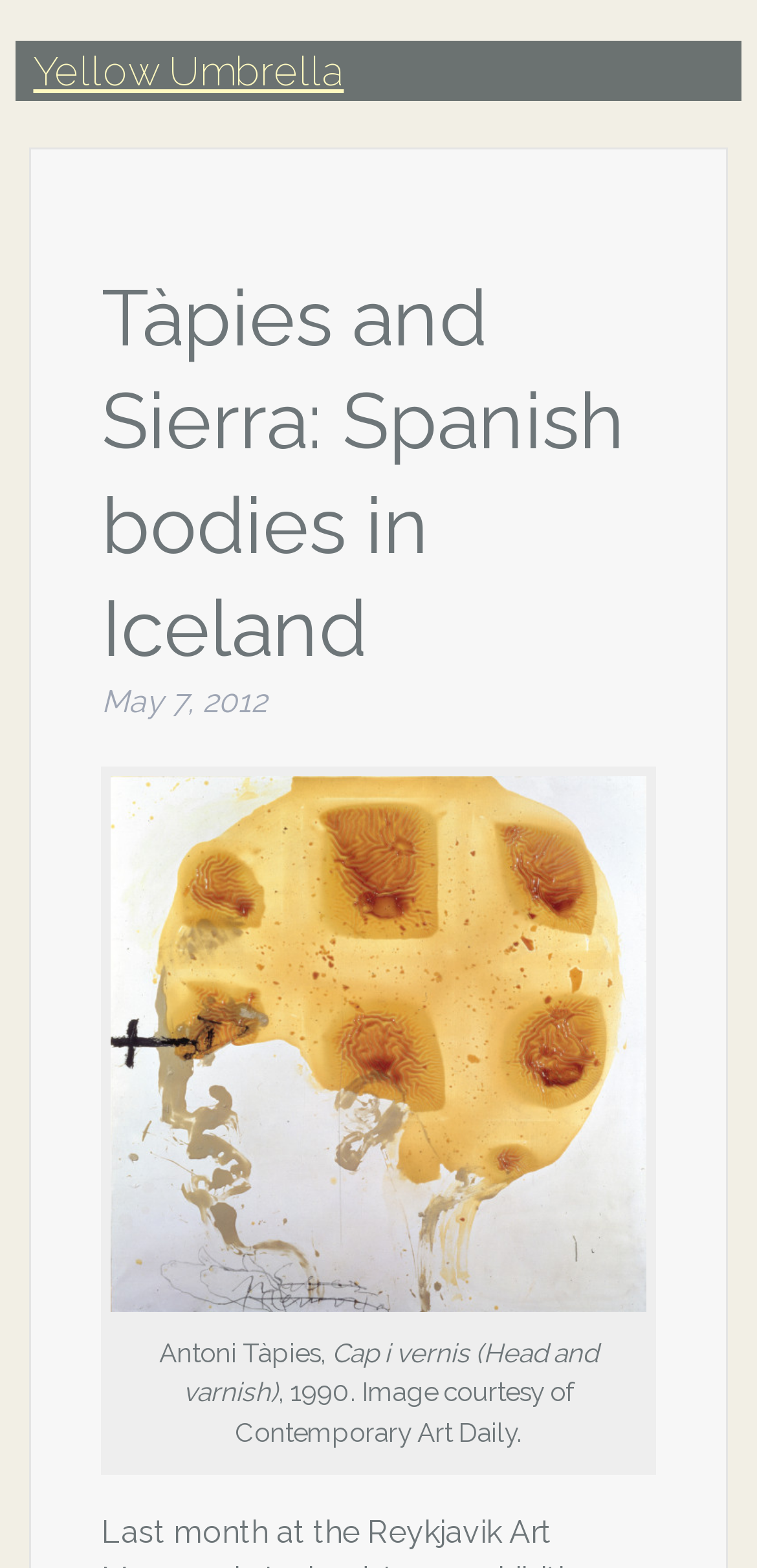Extract the main headline from the webpage and generate its text.

Tàpies and Sierra: Spanish bodies in Iceland